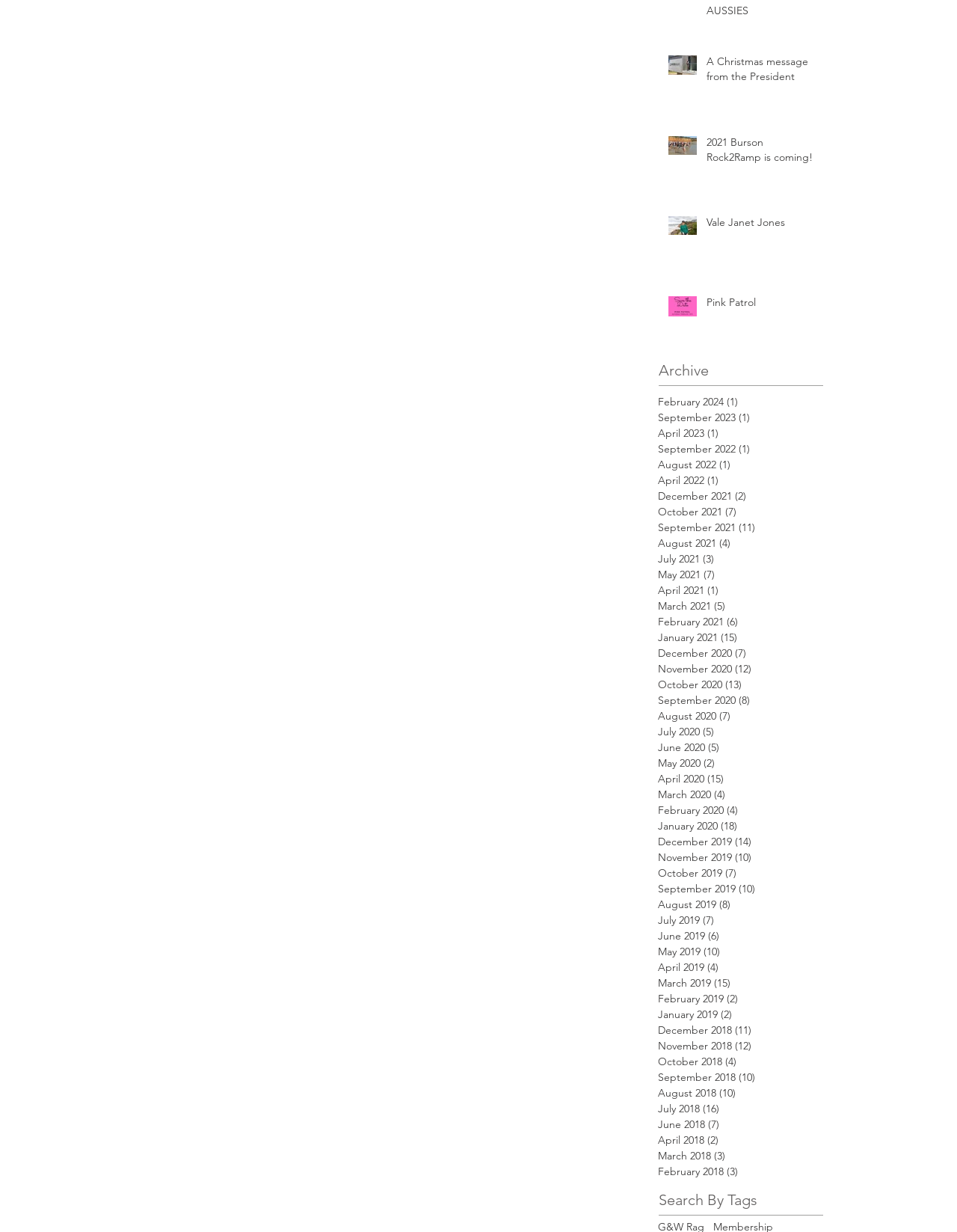Please indicate the bounding box coordinates of the element's region to be clicked to achieve the instruction: "View archive". Provide the coordinates as four float numbers between 0 and 1, i.e., [left, top, right, bottom].

[0.688, 0.292, 0.86, 0.309]